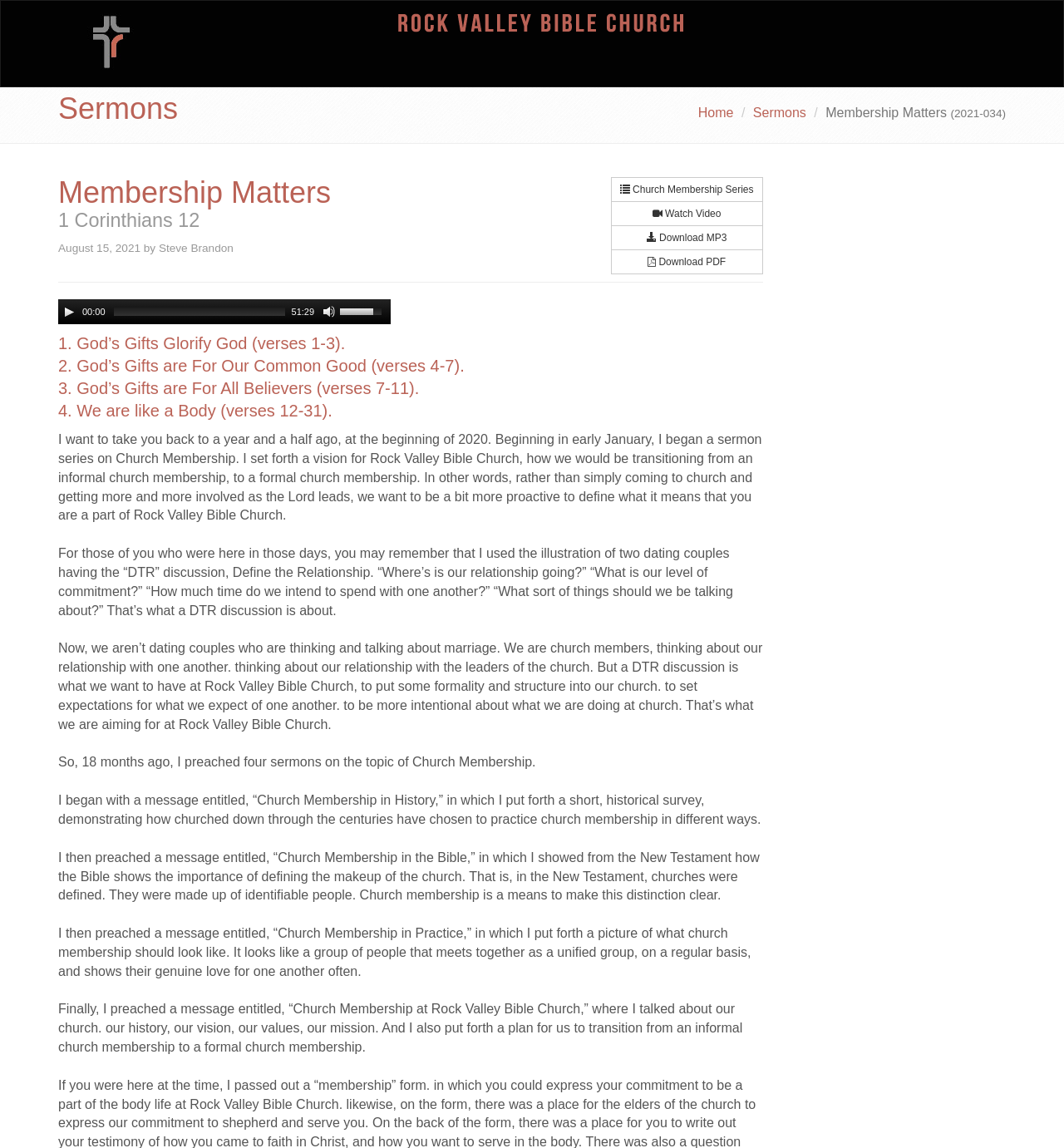Who preached the sermon?
Give a detailed explanation using the information visible in the image.

The preacher's name is mentioned in the text 'August 15, 2021 by Steve Brandon', which indicates that Steve Brandon is the one who preached the sermon.